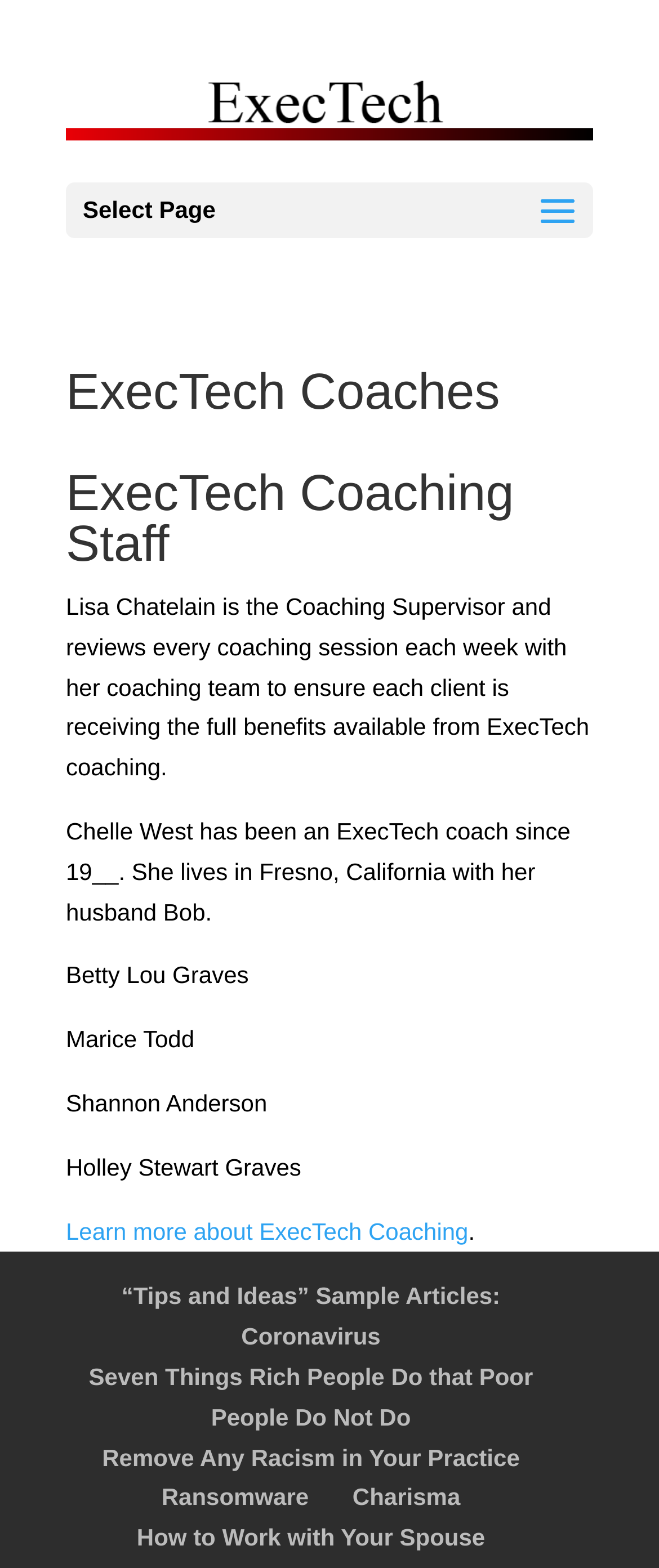Please determine the bounding box coordinates of the clickable area required to carry out the following instruction: "Click on ExecTech Management Consulting link". The coordinates must be four float numbers between 0 and 1, represented as [left, top, right, bottom].

[0.1, 0.061, 0.9, 0.078]